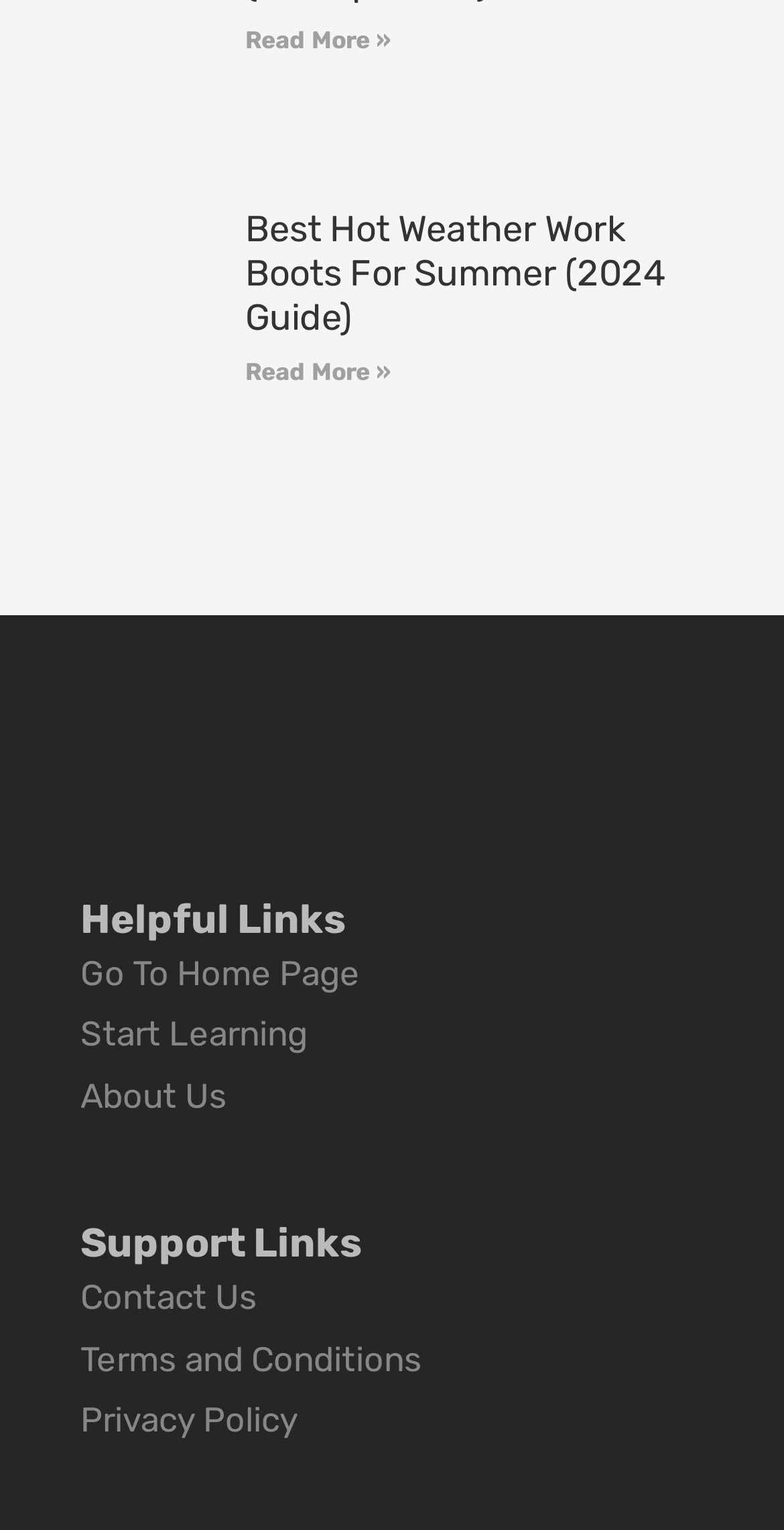Respond with a single word or phrase to the following question: How many complementary sections are on the webpage?

3